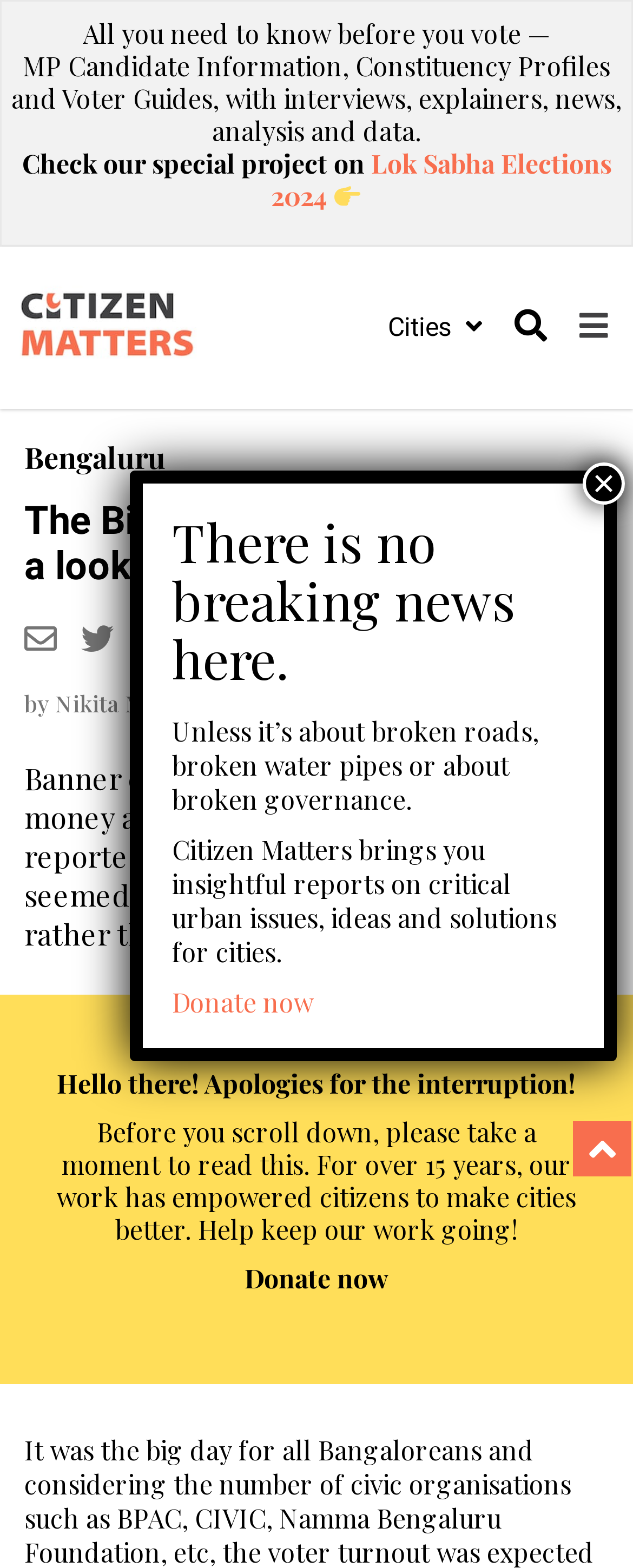Please identify the bounding box coordinates of the clickable region that I should interact with to perform the following instruction: "Search for something". The coordinates should be expressed as four float numbers between 0 and 1, i.e., [left, top, right, bottom].

[0.813, 0.197, 0.864, 0.221]